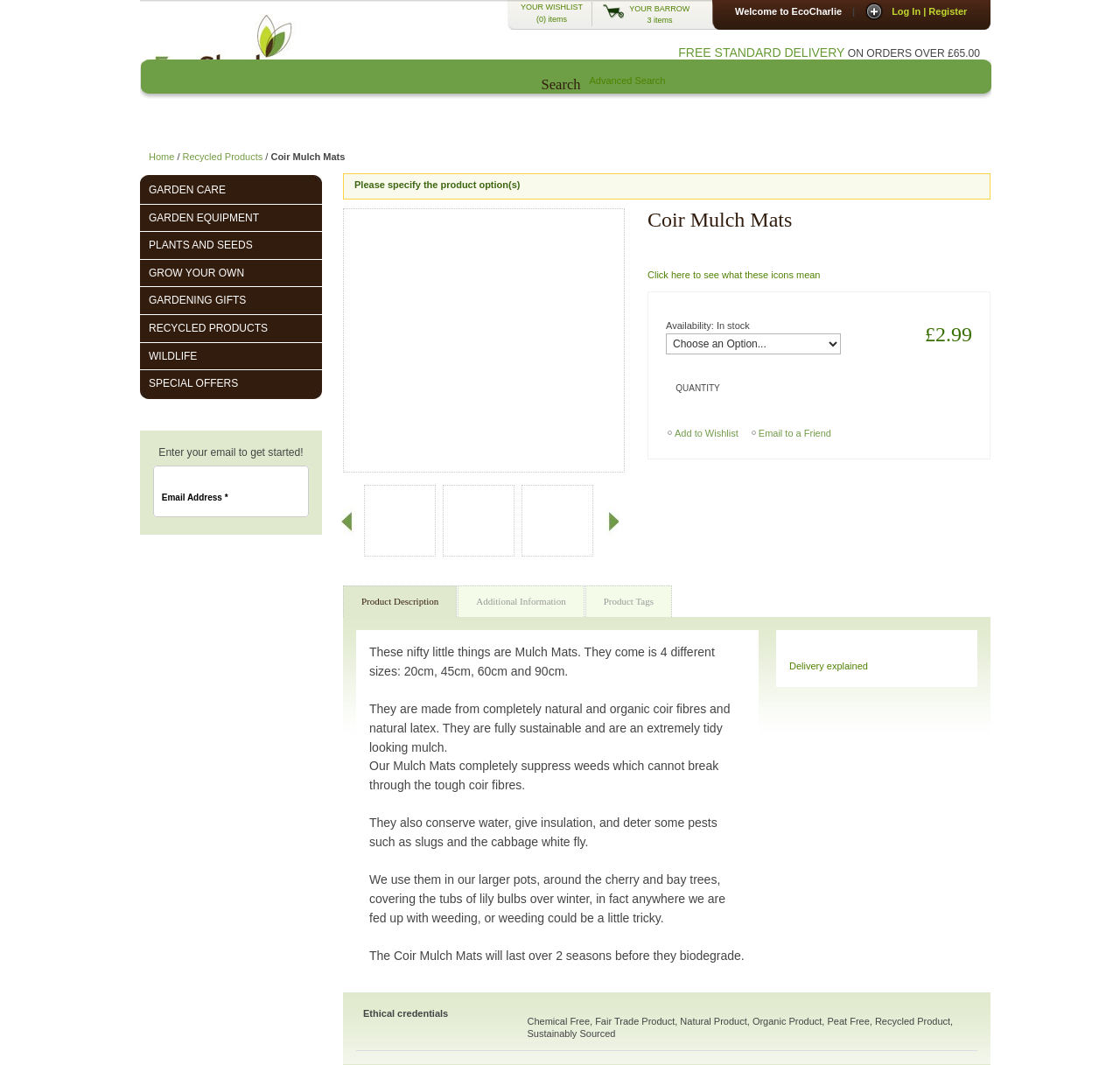Provide a one-word or brief phrase answer to the question:
How long do Coir Mulch Mats last?

Over 2 seasons